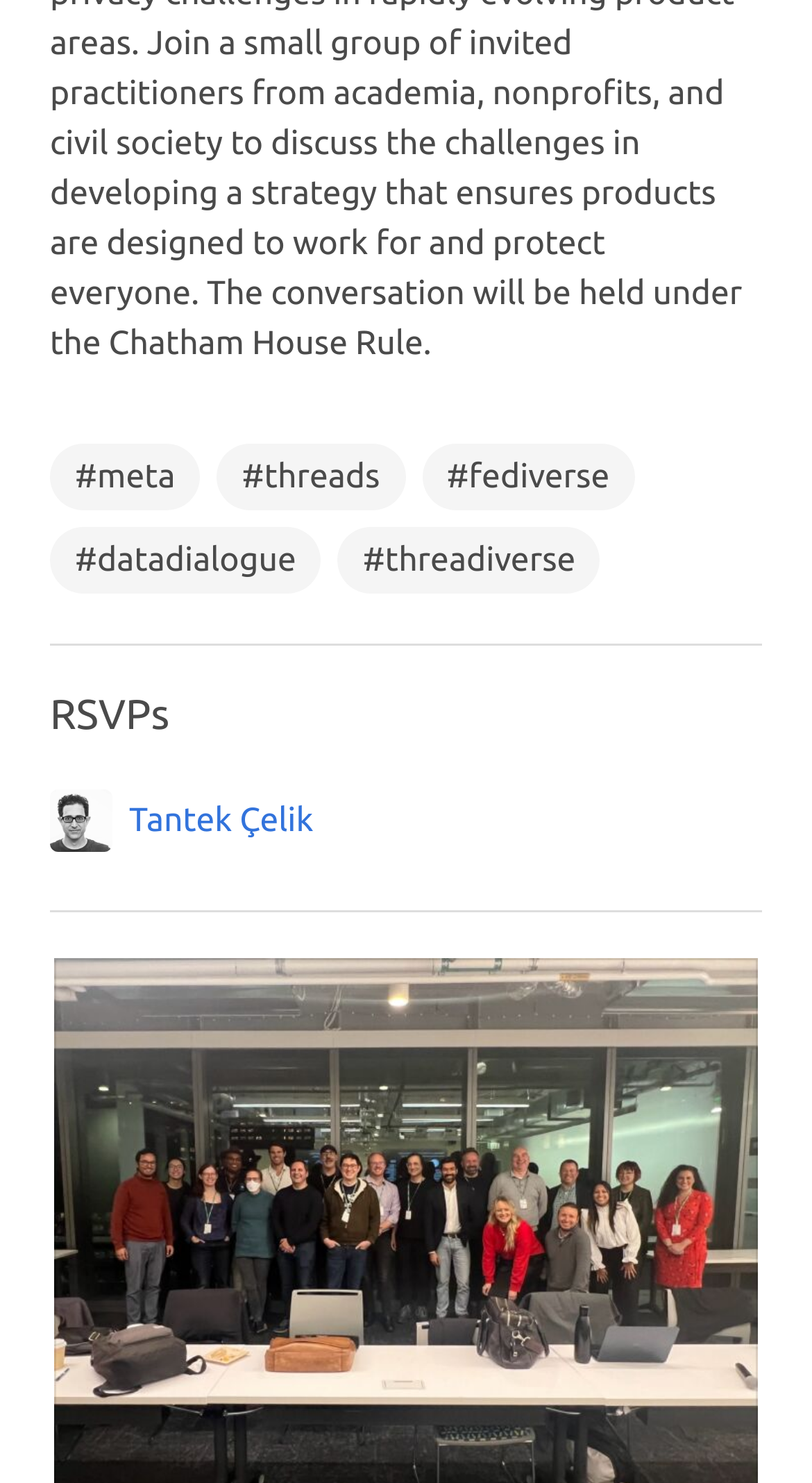Given the element description "#fediverse" in the screenshot, predict the bounding box coordinates of that UI element.

[0.519, 0.299, 0.782, 0.344]